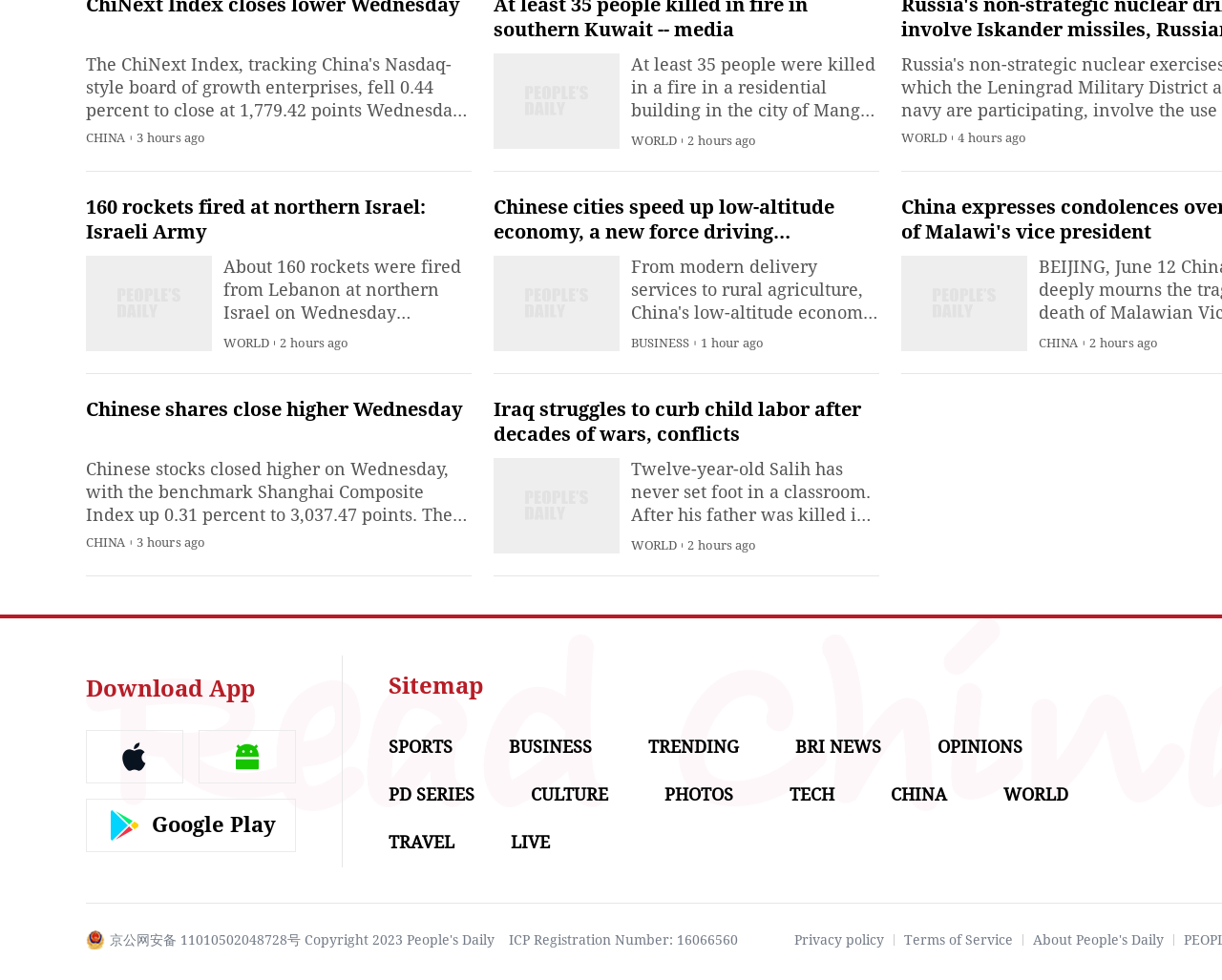How many rockets were fired at northern Israel?
Based on the visual information, provide a detailed and comprehensive answer.

I found this information in the news article with the title '160 rockets fired at northern Israel: Israeli Army' which mentions that 'About 160 rockets were fired from Lebanon at northern Israel on Wednesday morning, said the Israeli army, after Israeli airstrikes killed four Hezbollah officials, including a senior commander.'